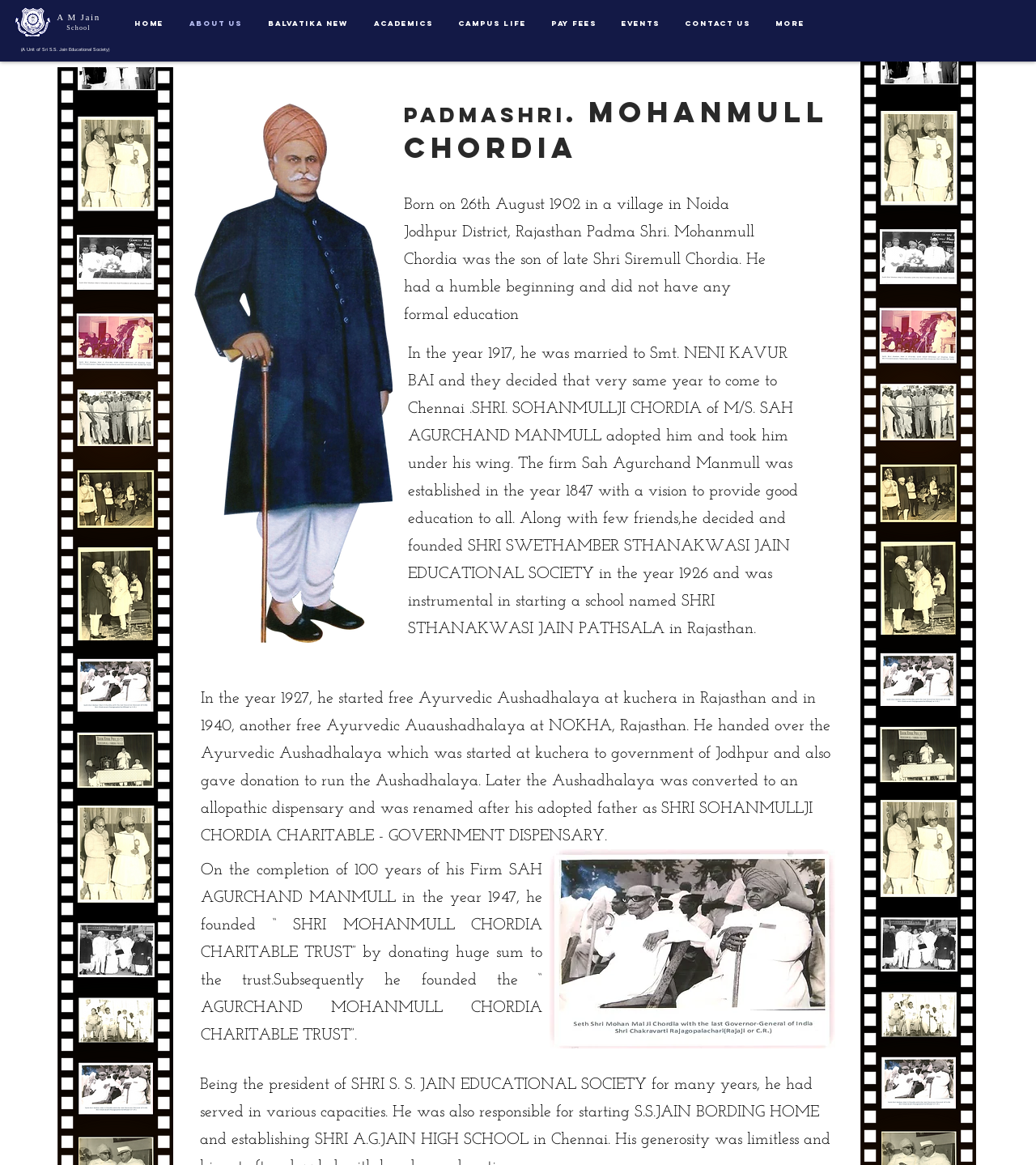Create a detailed narrative describing the layout and content of the webpage.

The webpage is about the founder of A M Jain School in Chennai. At the top-left corner, there is a logo of the school, which is an image of "JAIN SCHOOL LOGO (2) (1).png". Next to the logo, there is a heading that reads "A M Jain School". 

Below the logo and the heading, there is a navigation menu that spans across the top of the page, containing links to various sections of the website, including "Home", "About us", "Balvatika New", "Academics", "Campus Life", "Pay Fees", "Events", "Contact us", and "More". 

On the left side of the page, there is a heading that reads "(A Unit of Sri S.S. Jain Educational Society)". Below this heading, there is an image of "yogaAsset 62.png". 

The main content of the page is about the life of PadmaShri. MohanMULL Chordia, the founder of the school. There are several headings that describe his life, including his birth, education, and achievements. The text is divided into four sections, each describing a different aspect of his life. 

On the right side of the page, there is an image of "95.jpg", which is placed below the fourth section of text.